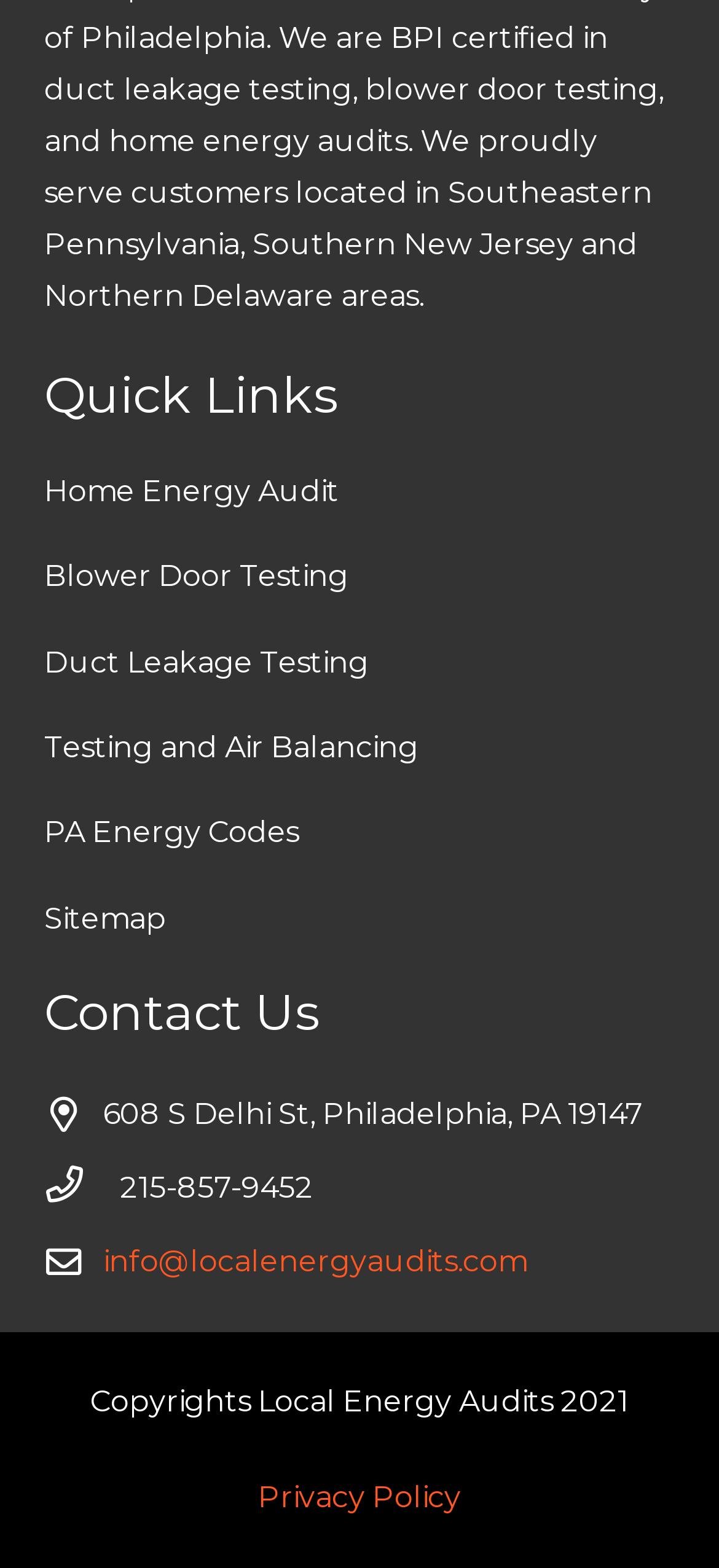Identify the bounding box coordinates of the clickable region necessary to fulfill the following instruction: "Read the Privacy Policy". The bounding box coordinates should be four float numbers between 0 and 1, i.e., [left, top, right, bottom].

[0.359, 0.943, 0.641, 0.966]